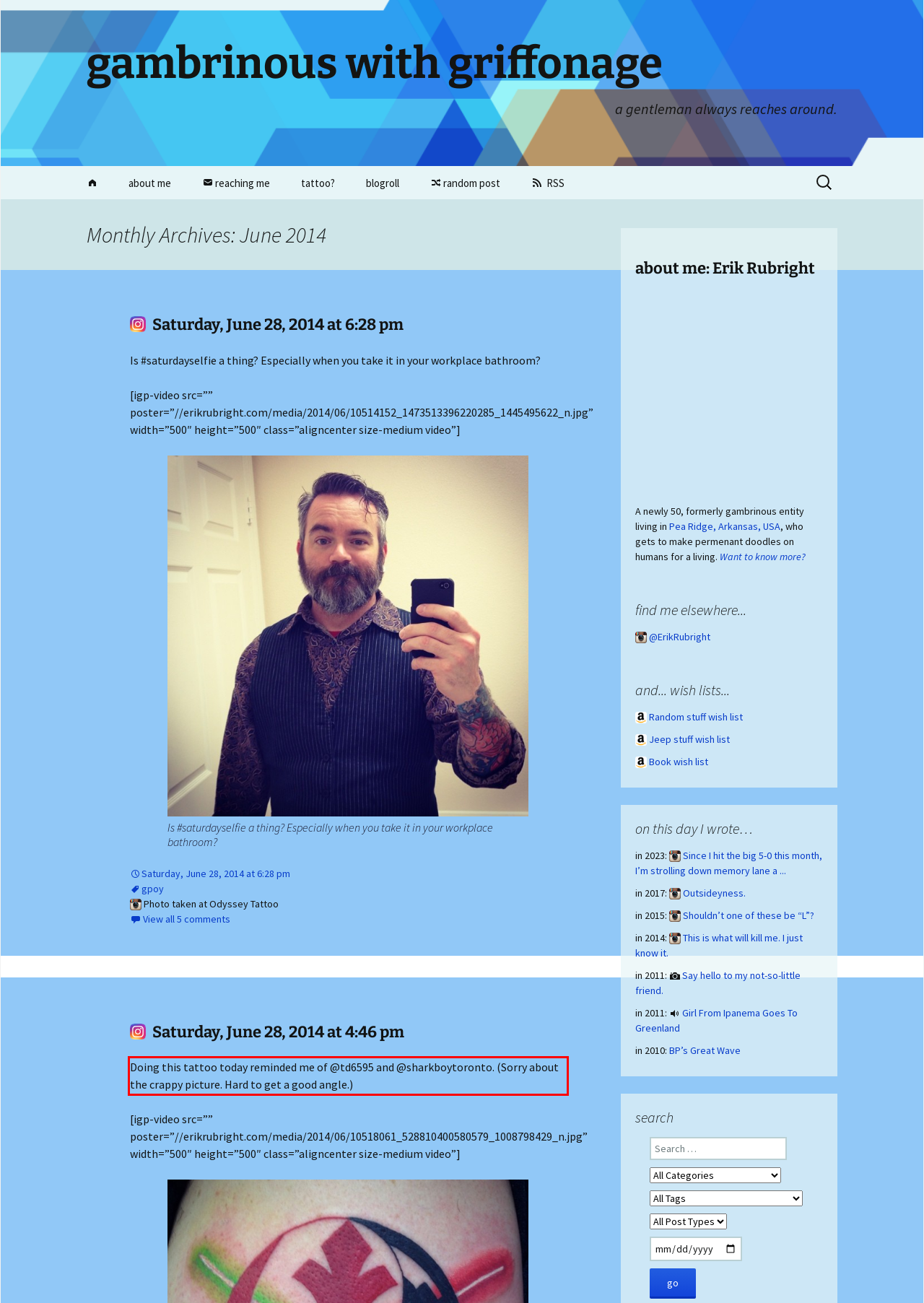Within the screenshot of the webpage, there is a red rectangle. Please recognize and generate the text content inside this red bounding box.

Doing this tattoo today reminded me of @td6595 and @sharkboytoronto. (Sorry about the crappy picture. Hard to get a good angle.)